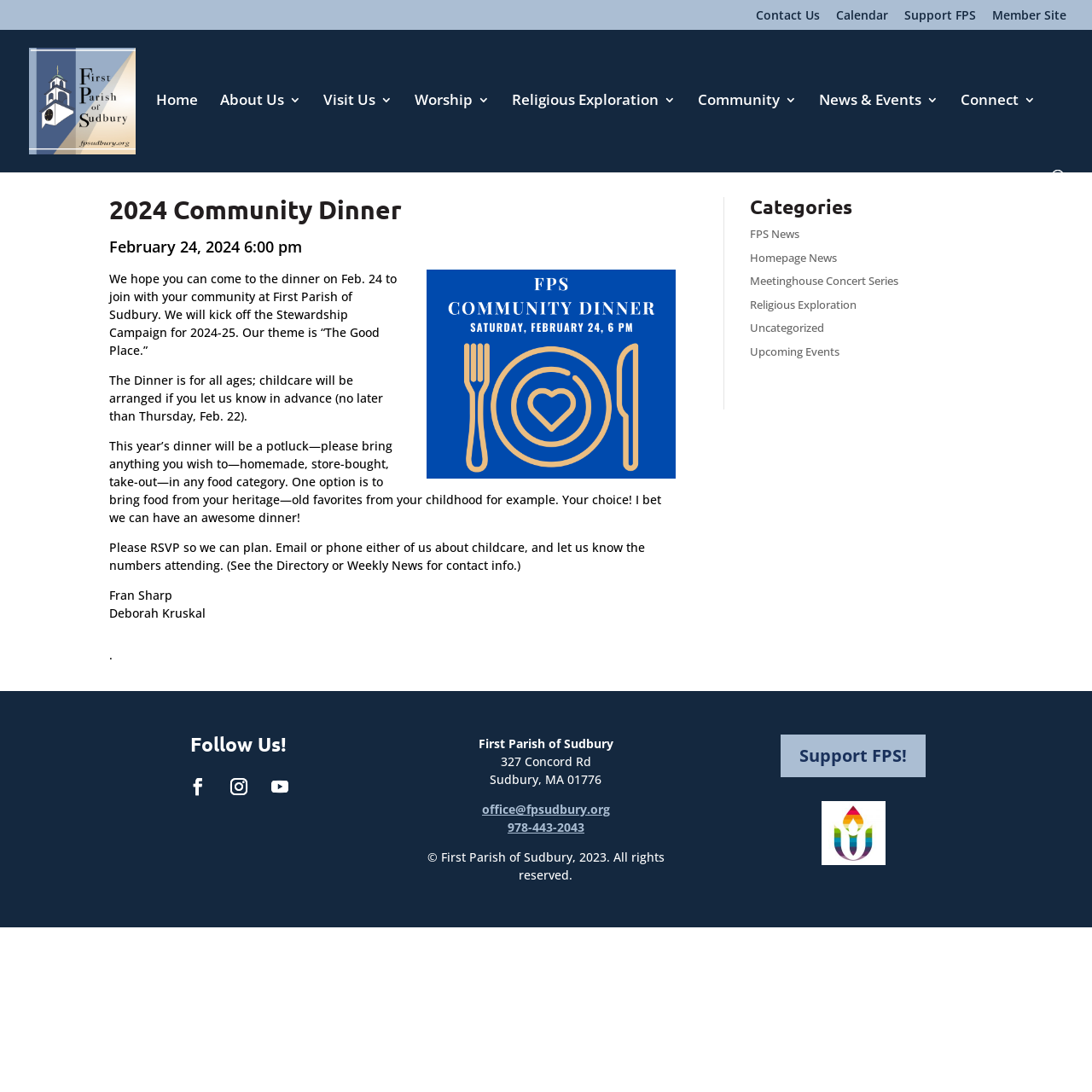What is the theme of the Stewardship Campaign?
From the screenshot, supply a one-word or short-phrase answer.

The Good Place